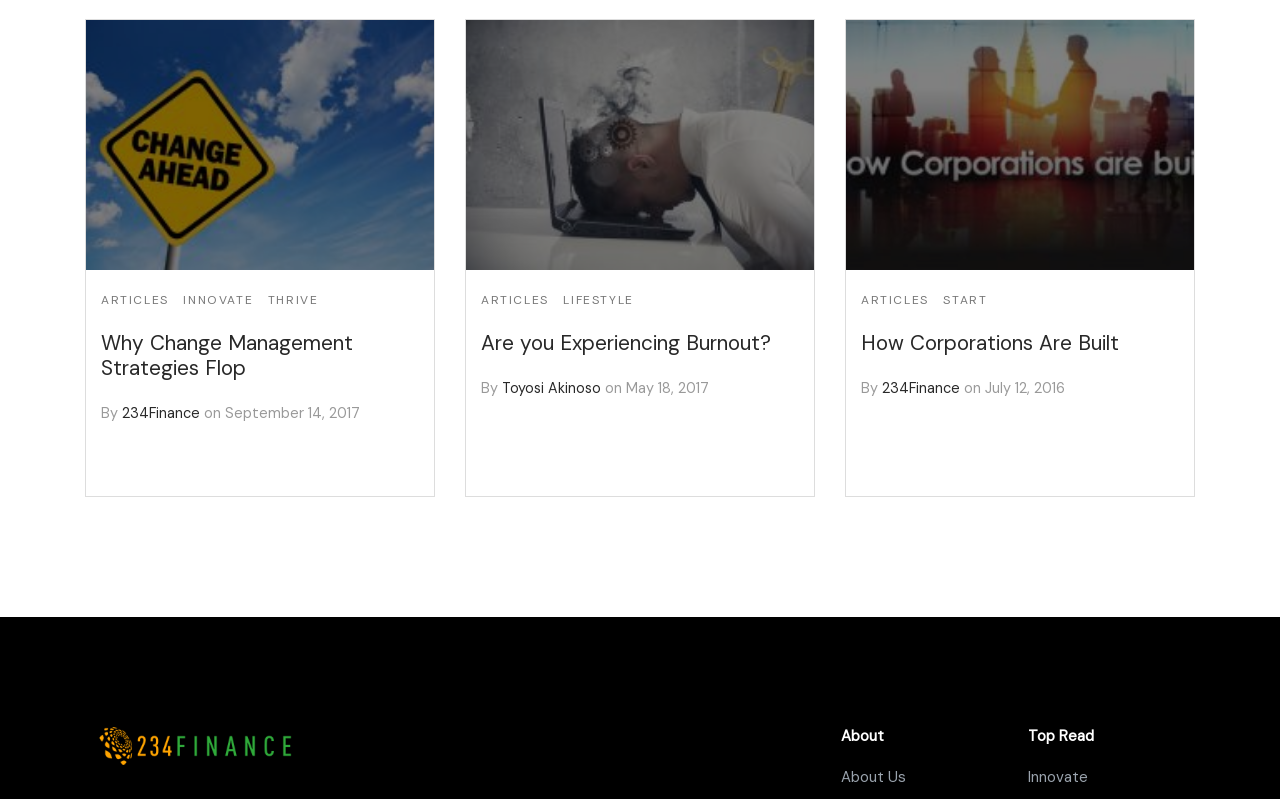Identify the bounding box coordinates of the clickable region to carry out the given instruction: "Check the article 'Are you Experiencing Burnout?'".

[0.376, 0.411, 0.602, 0.445]